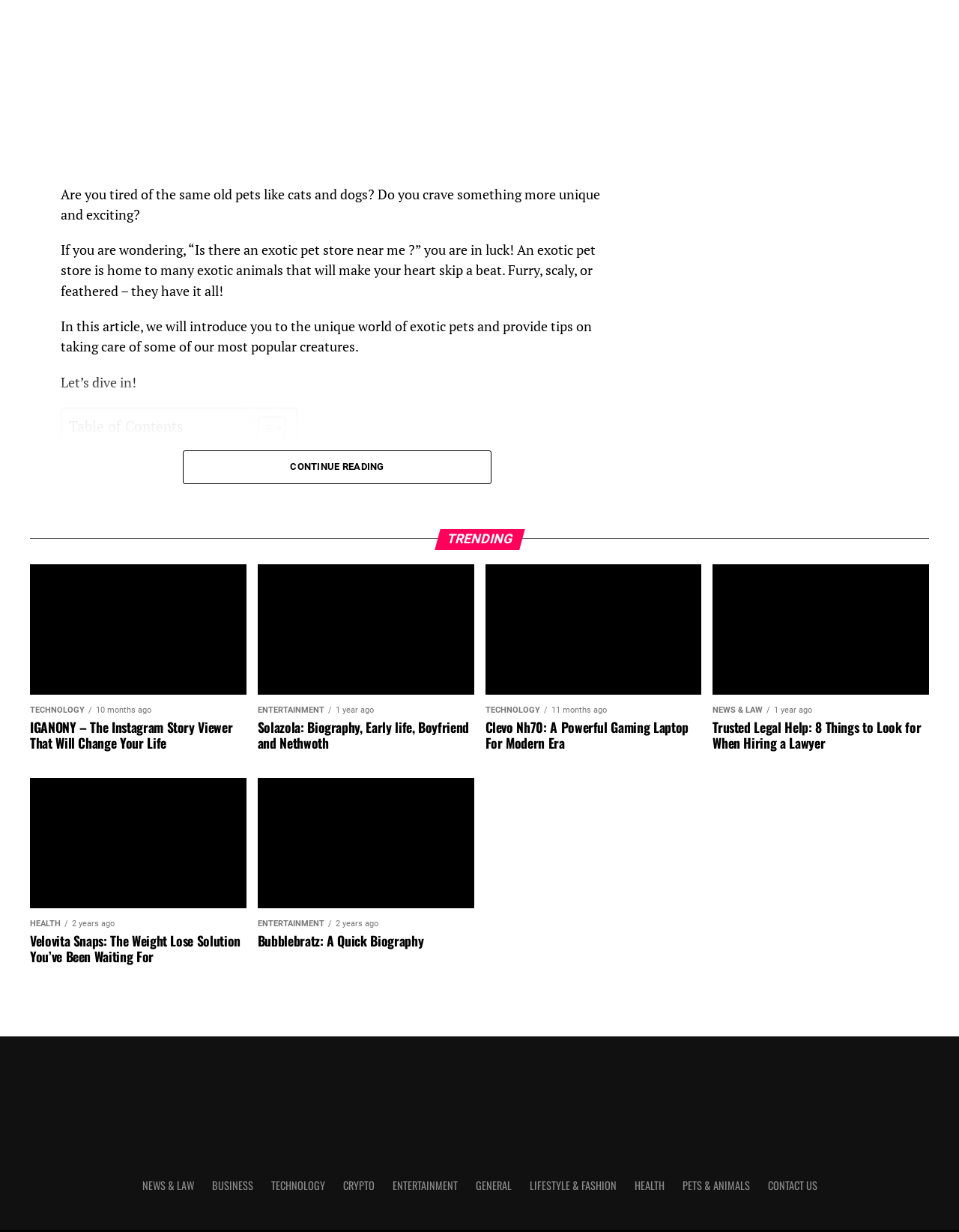Why are hedgehogs popular pets? Based on the screenshot, please respond with a single word or phrase.

They are cute and quirky